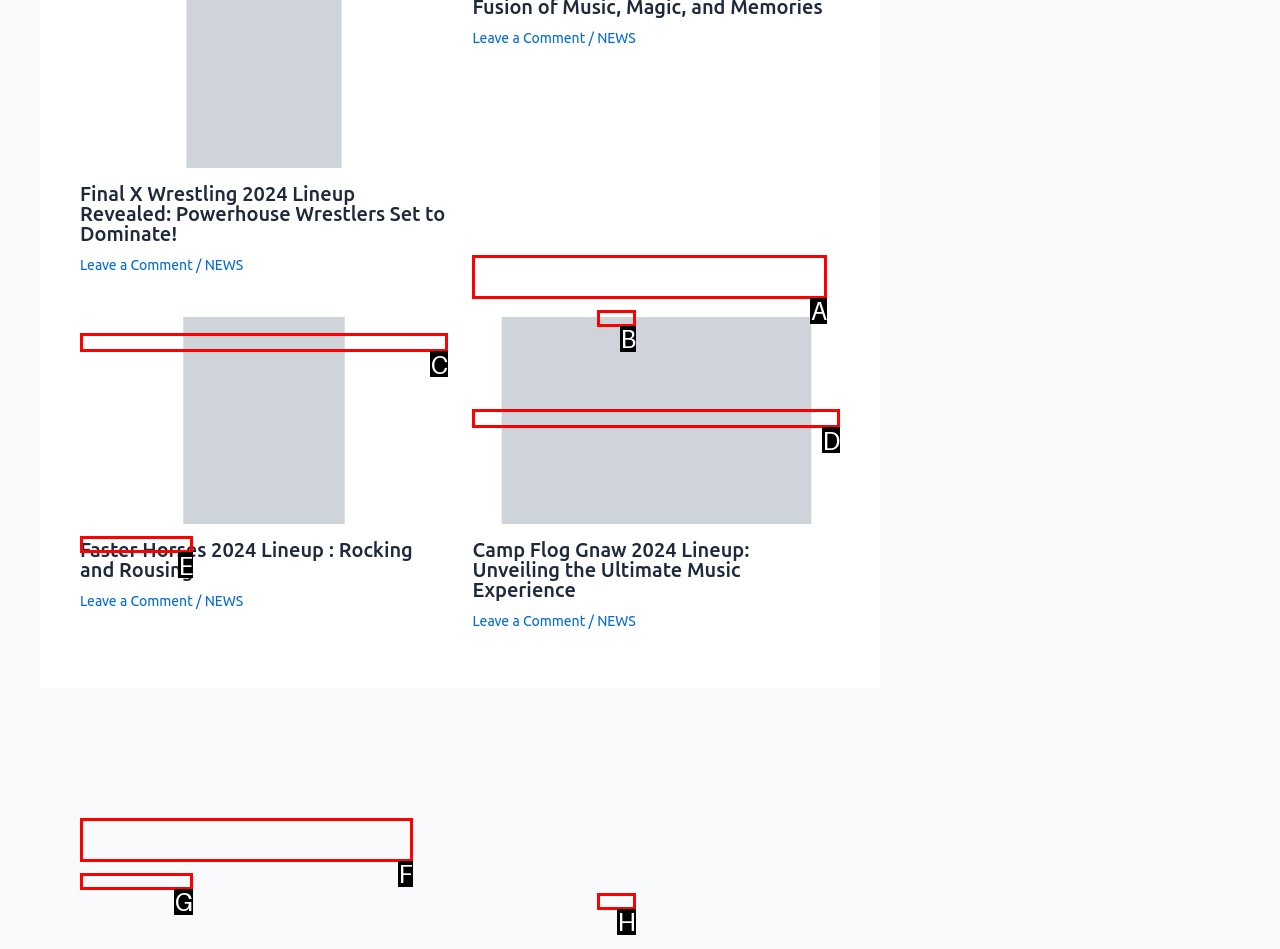Tell me the letter of the UI element to click in order to accomplish the following task: Visit Natchitoches.NET
Answer with the letter of the chosen option from the given choices directly.

None